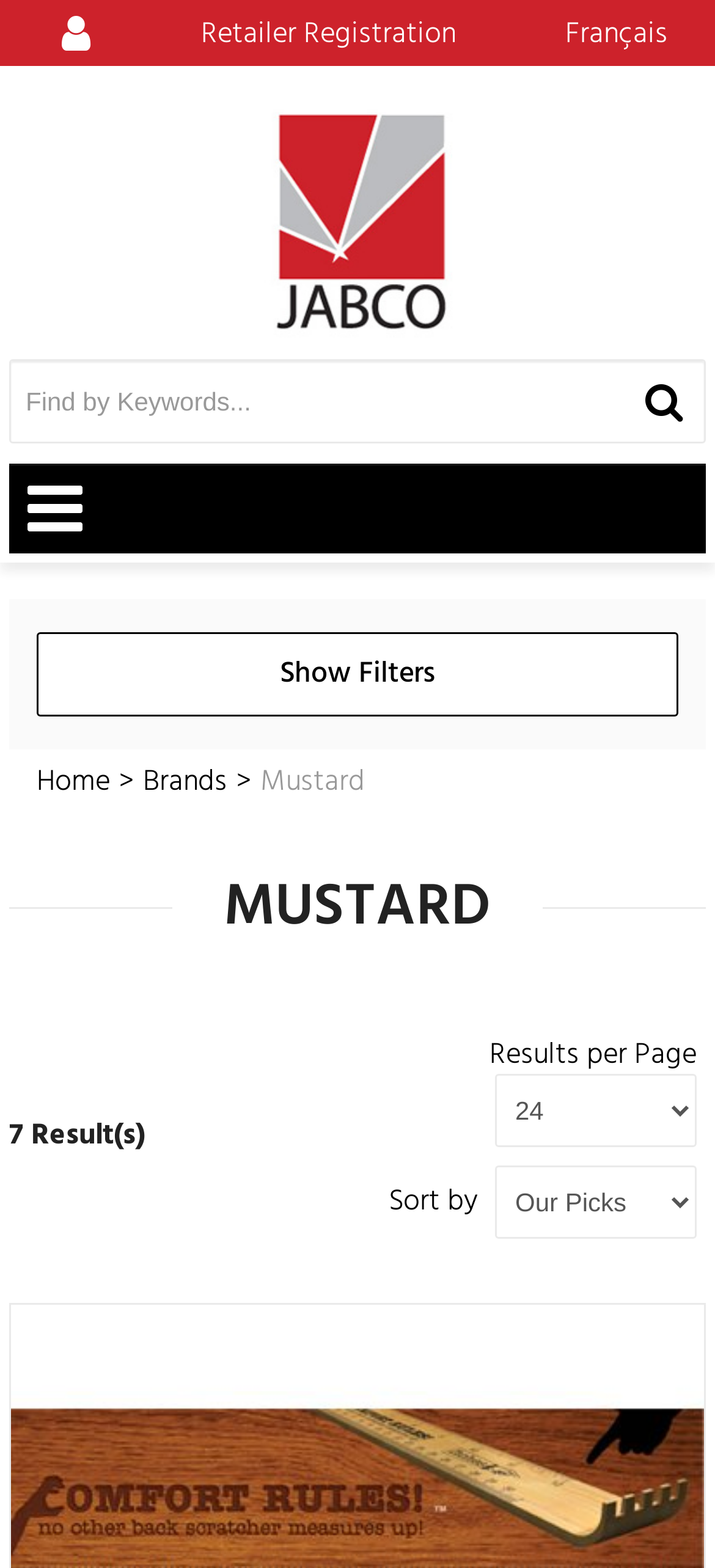Select the bounding box coordinates of the element I need to click to carry out the following instruction: "Change language to French".

[0.79, 0.006, 0.934, 0.037]